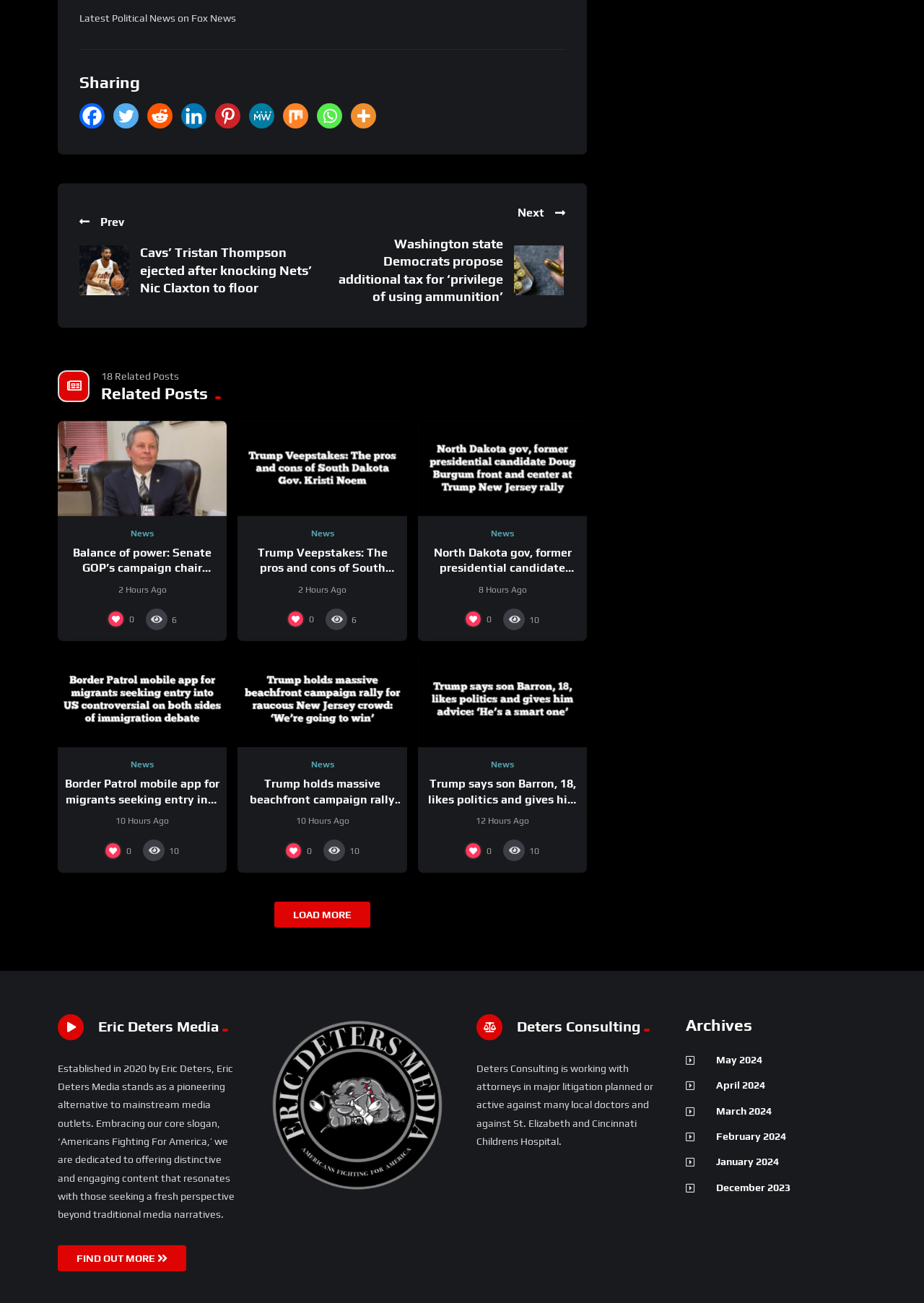How many related posts are there?
Using the details from the image, give an elaborate explanation to answer the question.

I found the answer by looking at the static text element with the text '18 Related Posts' which is located above the list of related posts.